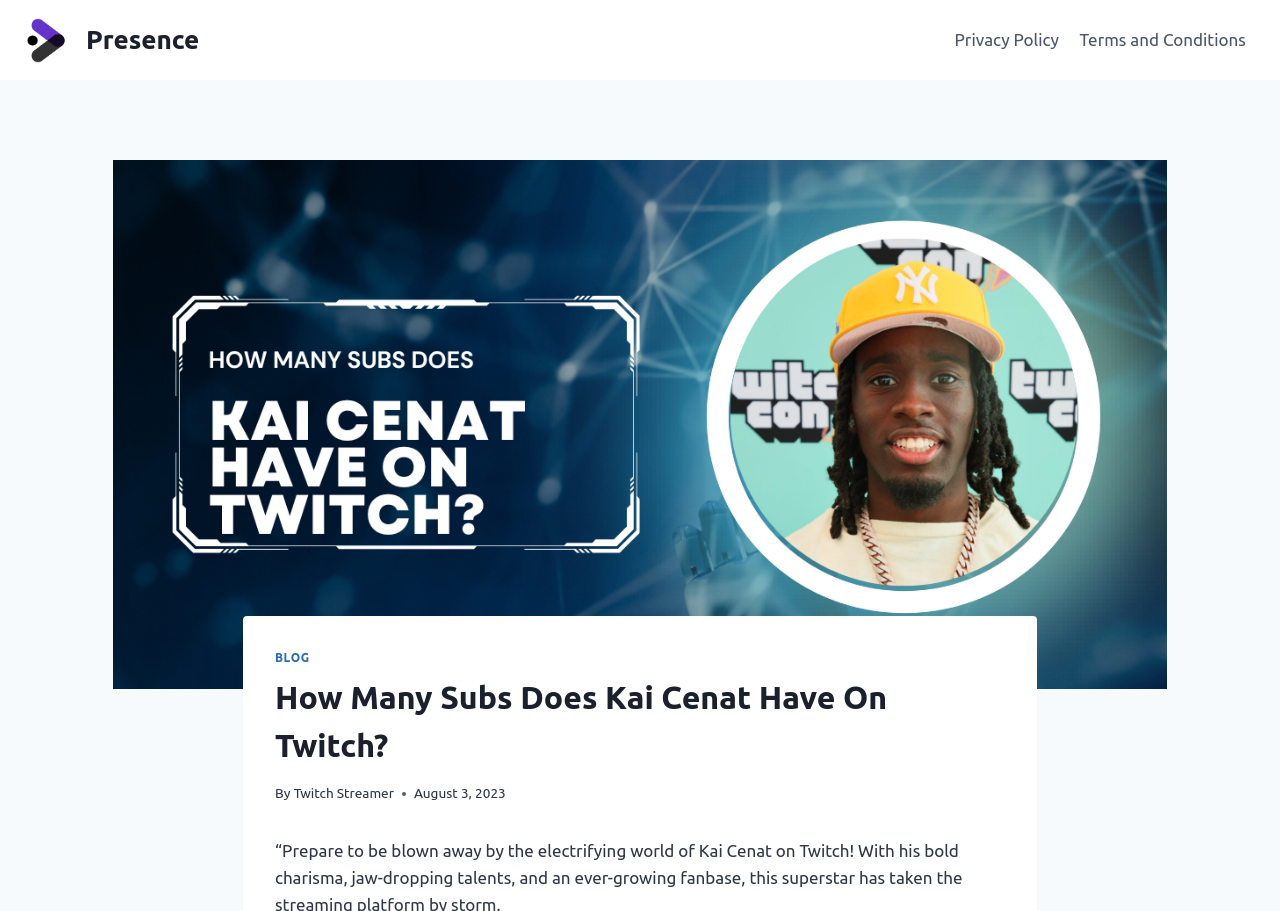Please look at the image and answer the question with a detailed explanation: When was the webpage last updated?

The webpage's last update date can be found in the time element, which is located below the header section and displays the date 'August 3, 2023'.